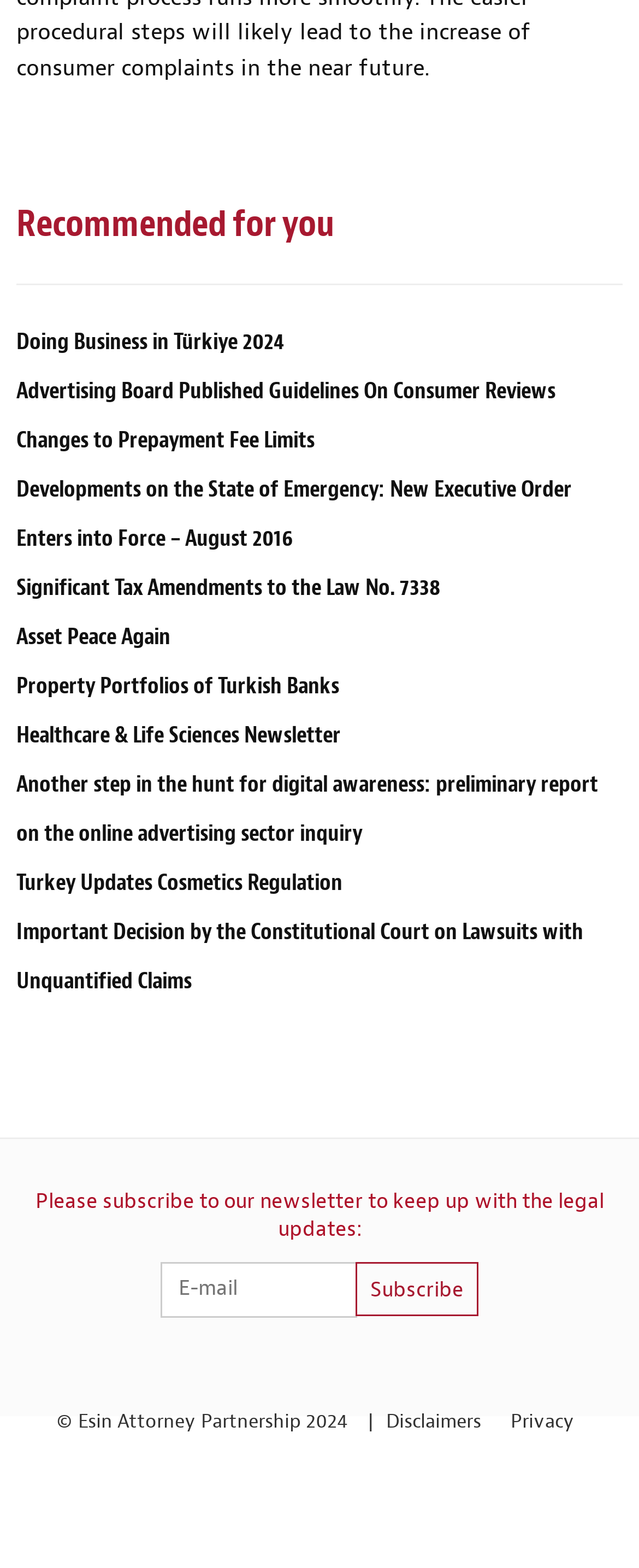Give a short answer using one word or phrase for the question:
What is the title of the first recommended article?

Doing Business in Türkiye 2024